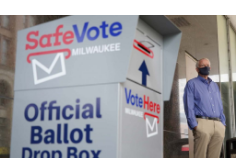Provide a comprehensive description of the image.

In this image, a man stands beside an "Official Ballot Drop Box" in Milwaukee, emphasizing the importance of accessible voting options. The drop box, labeled "SafeVote MILWAUKEE," is designed for secure ballot collection, reflecting the city's commitment to facilitating safe and convenient voting during elections. The man, dressed in a blue shirt and a mask, symbolizes public participation and awareness regarding the voting process, highlighting the ongoing efforts to ensure that every citizen can cast their vote securely and easily in the upcoming elections.